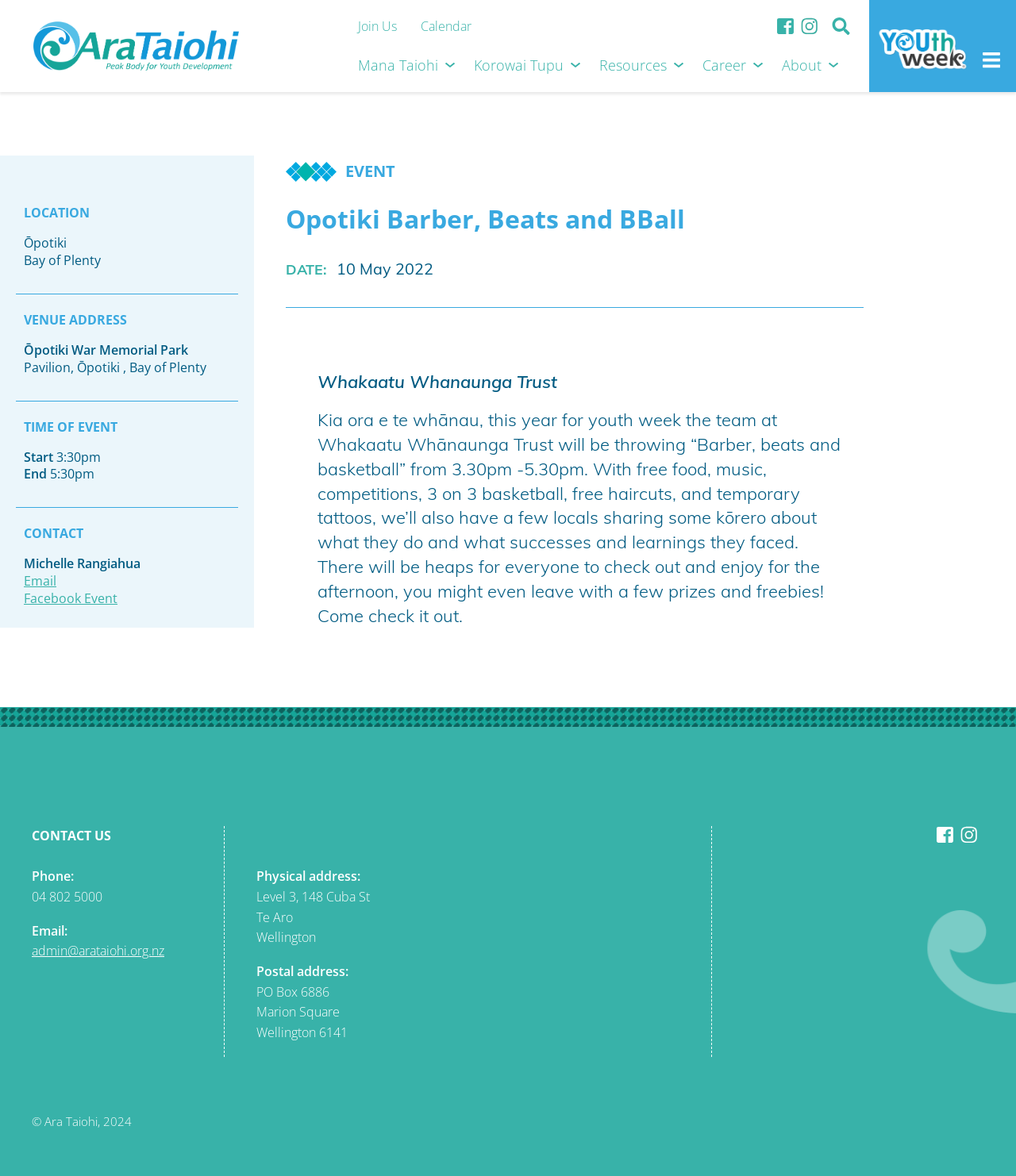Provide the bounding box coordinates of the section that needs to be clicked to accomplish the following instruction: "Go to Astrology Predictions."

None